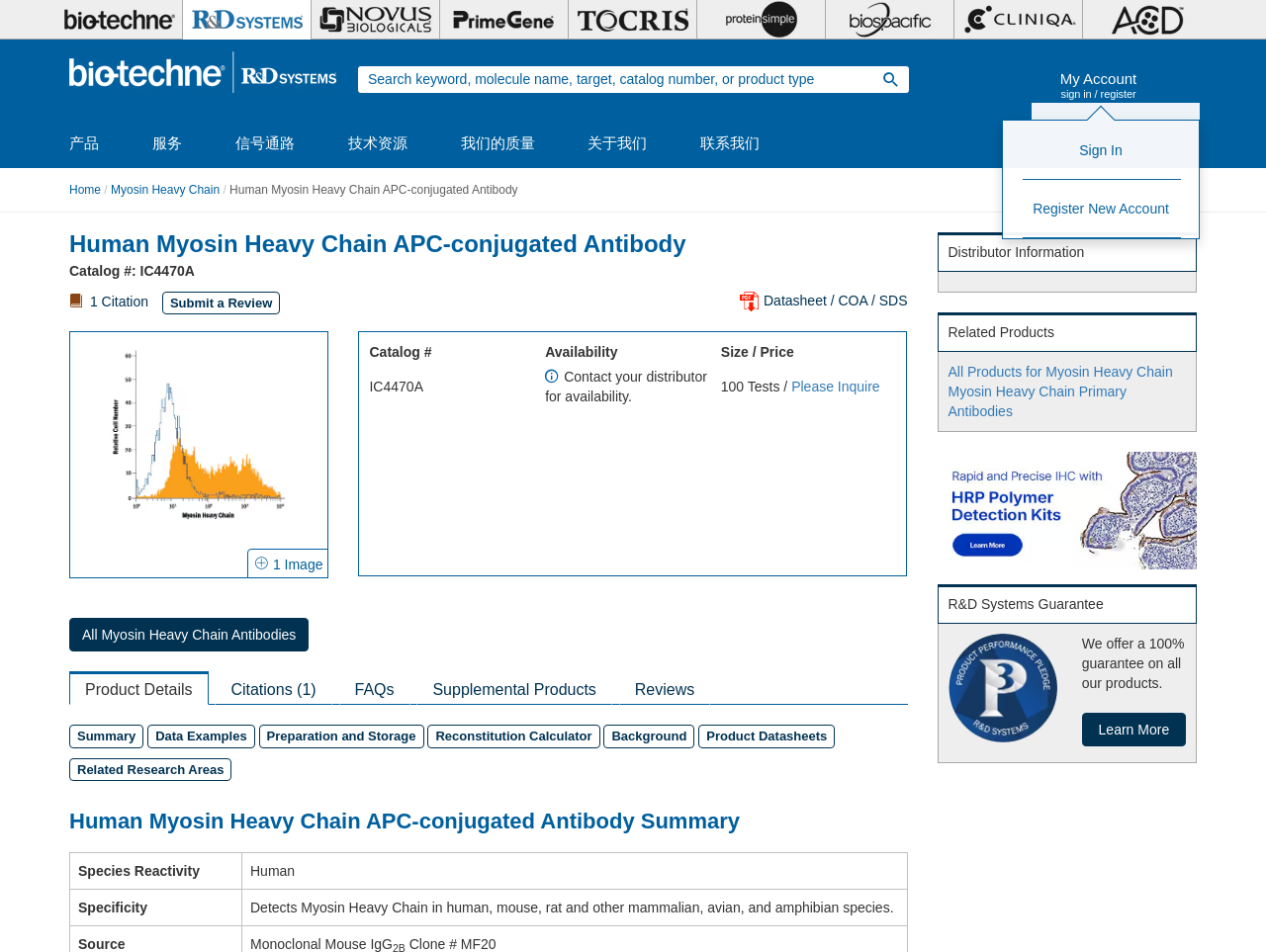Provide the bounding box coordinates of the section that needs to be clicked to accomplish the following instruction: "Click ESPAÑOL."

None